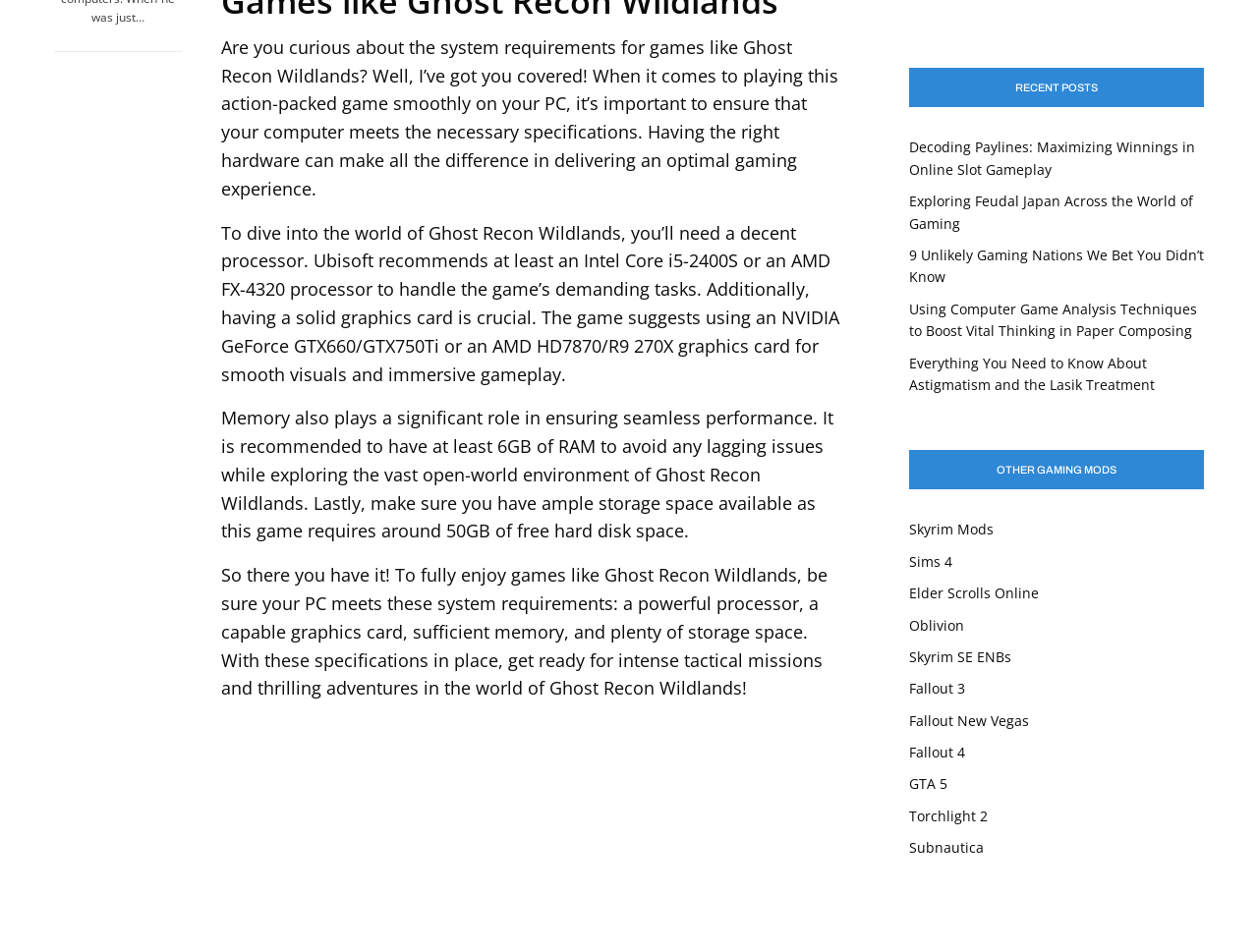Determine the bounding box coordinates of the clickable element to achieve the following action: 'Go to Home page'. Provide the coordinates as four float values between 0 and 1, formatted as [left, top, right, bottom].

None